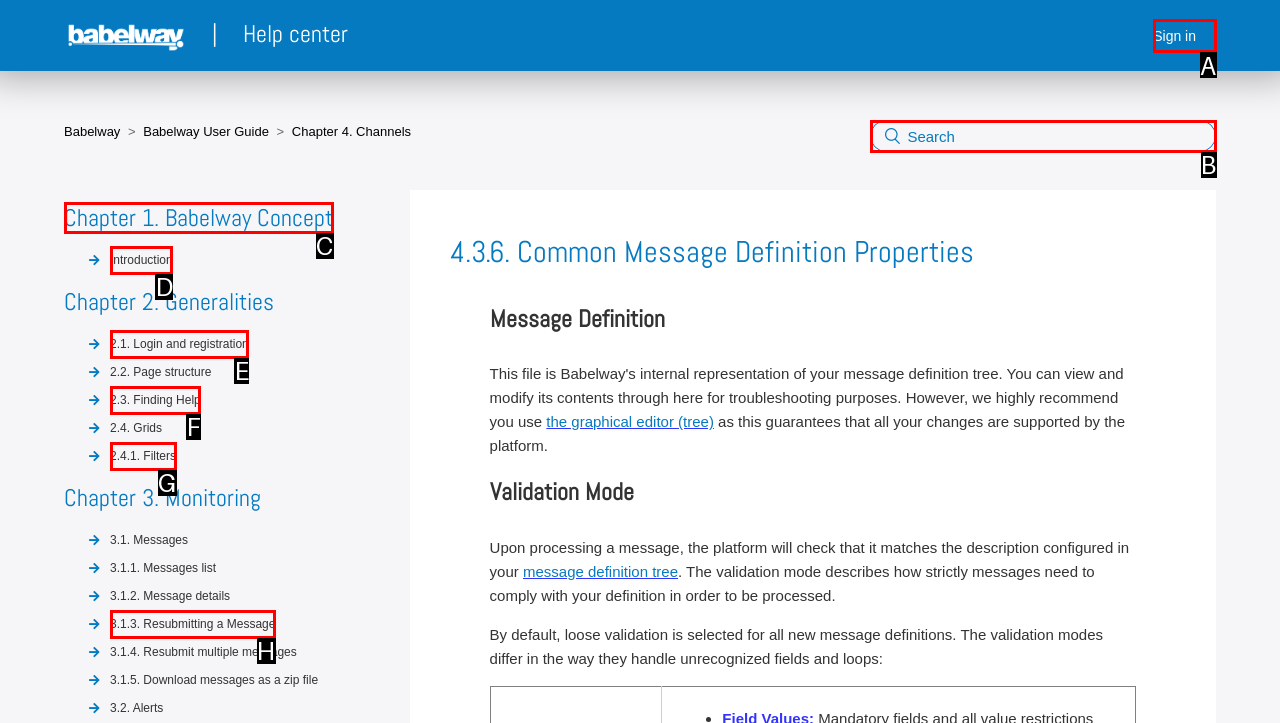Select the appropriate bounding box to fulfill the task: Sign in Respond with the corresponding letter from the choices provided.

A